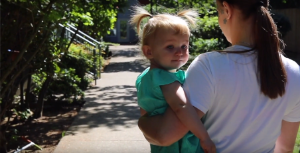Please answer the following question as detailed as possible based on the image: 
What is the purpose of the Raise Hope 2018 Gala?

According to the caption, the Raise Hope 2018 Gala aimed to raise significant funds to support families in need, emphasizing the impact of community support on children's lives and family stability.